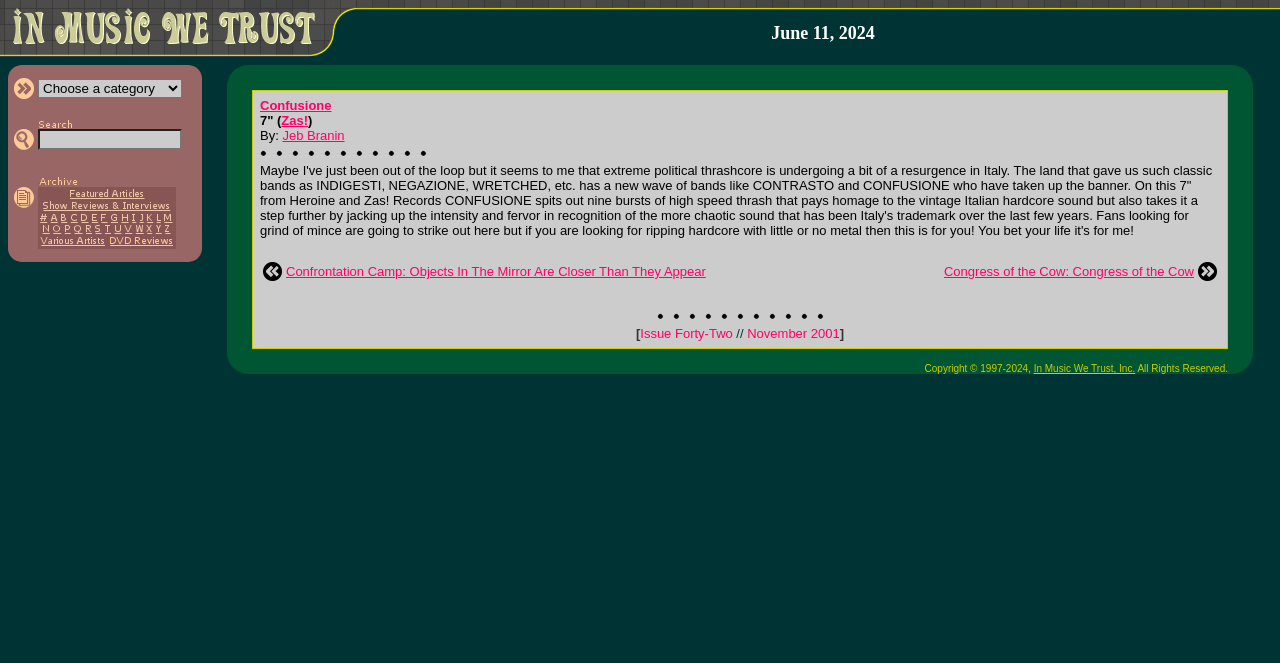Show the bounding box coordinates for the HTML element as described: "Go borderless with eSIMs".

None